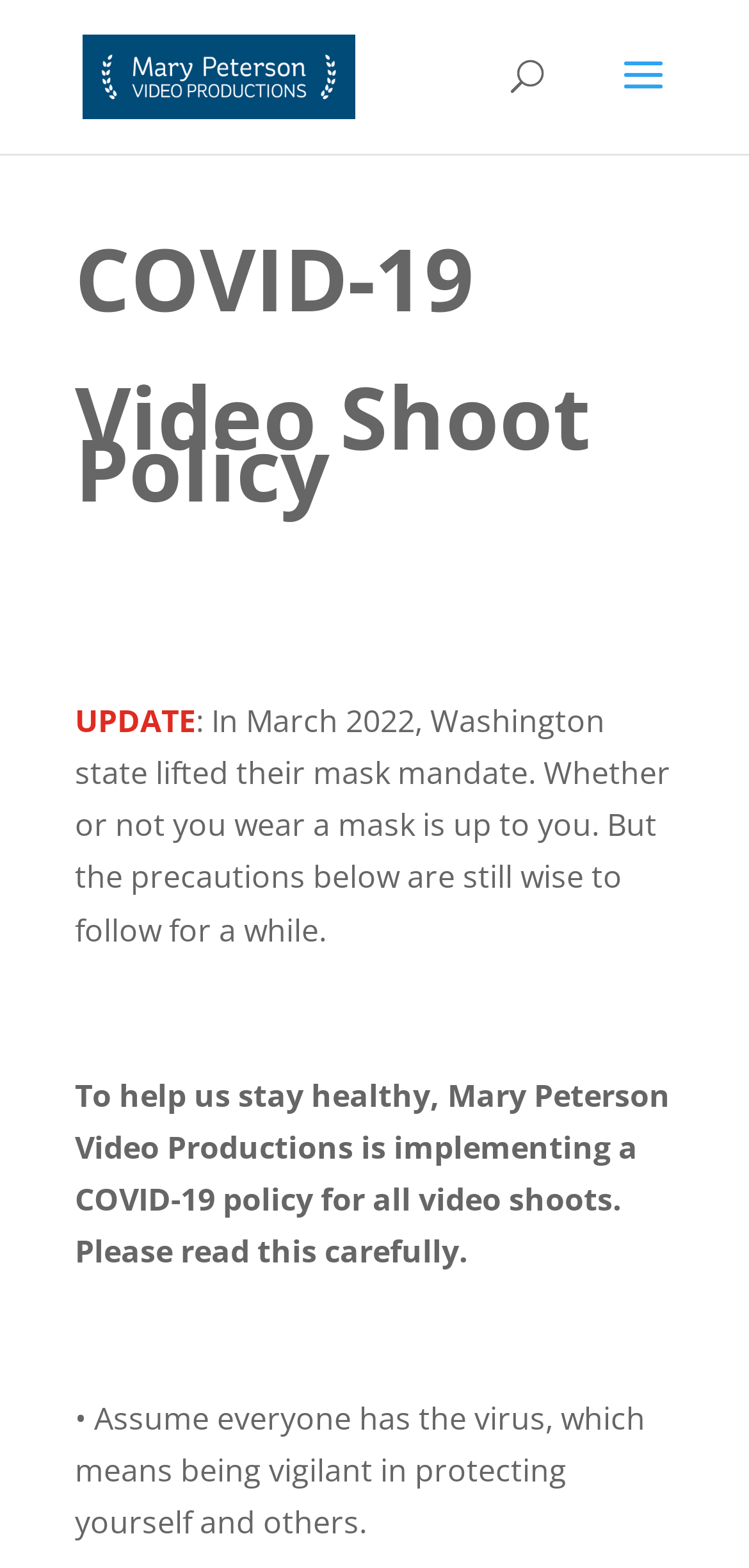What is the update about the mask mandate?
Using the image, respond with a single word or phrase.

It was lifted in March 2022